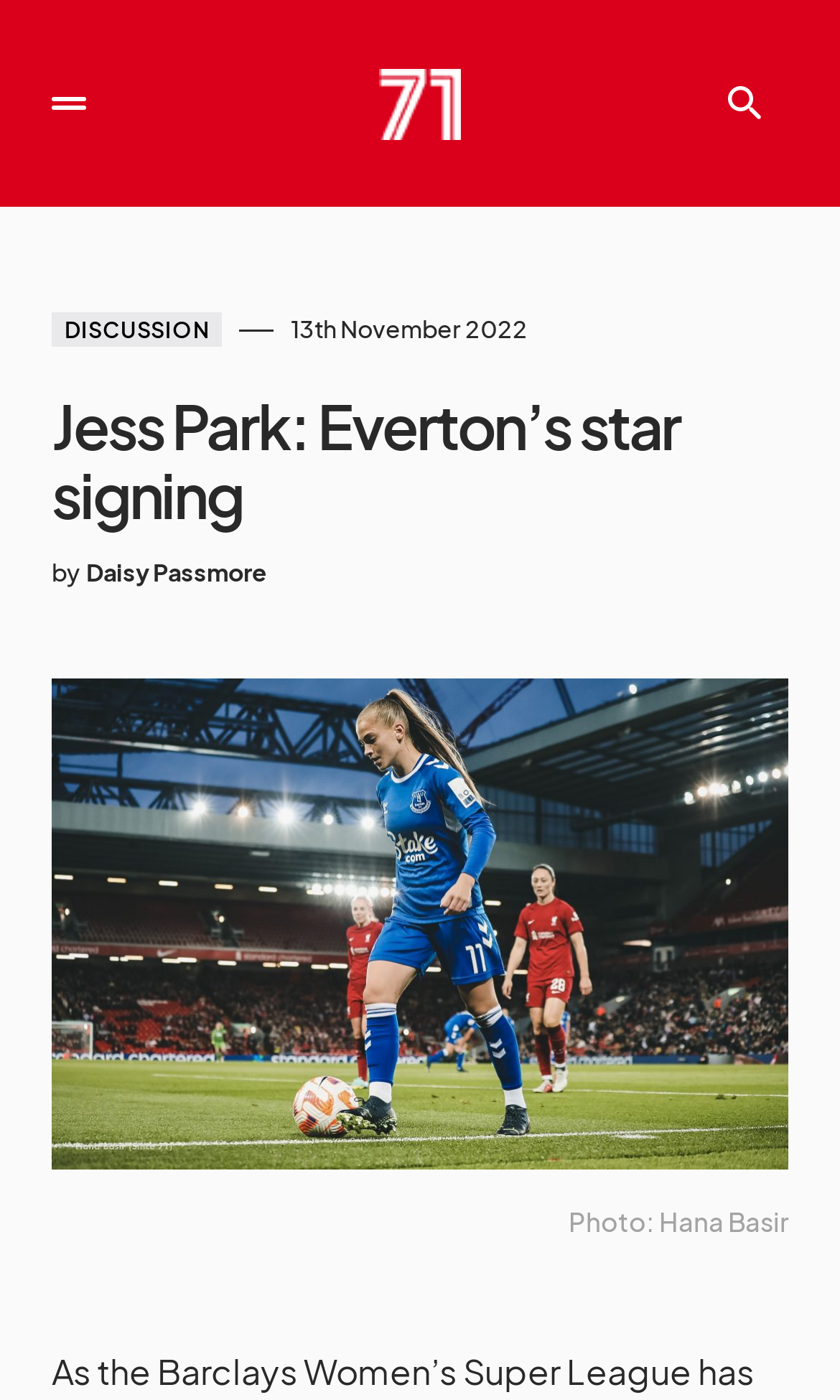Using the details from the image, please elaborate on the following question: How many buttons are there at the top of the webpage?

I found the number of buttons at the top of the webpage by looking at the button elements that are located at the top of the webpage. There is one button with no text and another button with a icon ''.